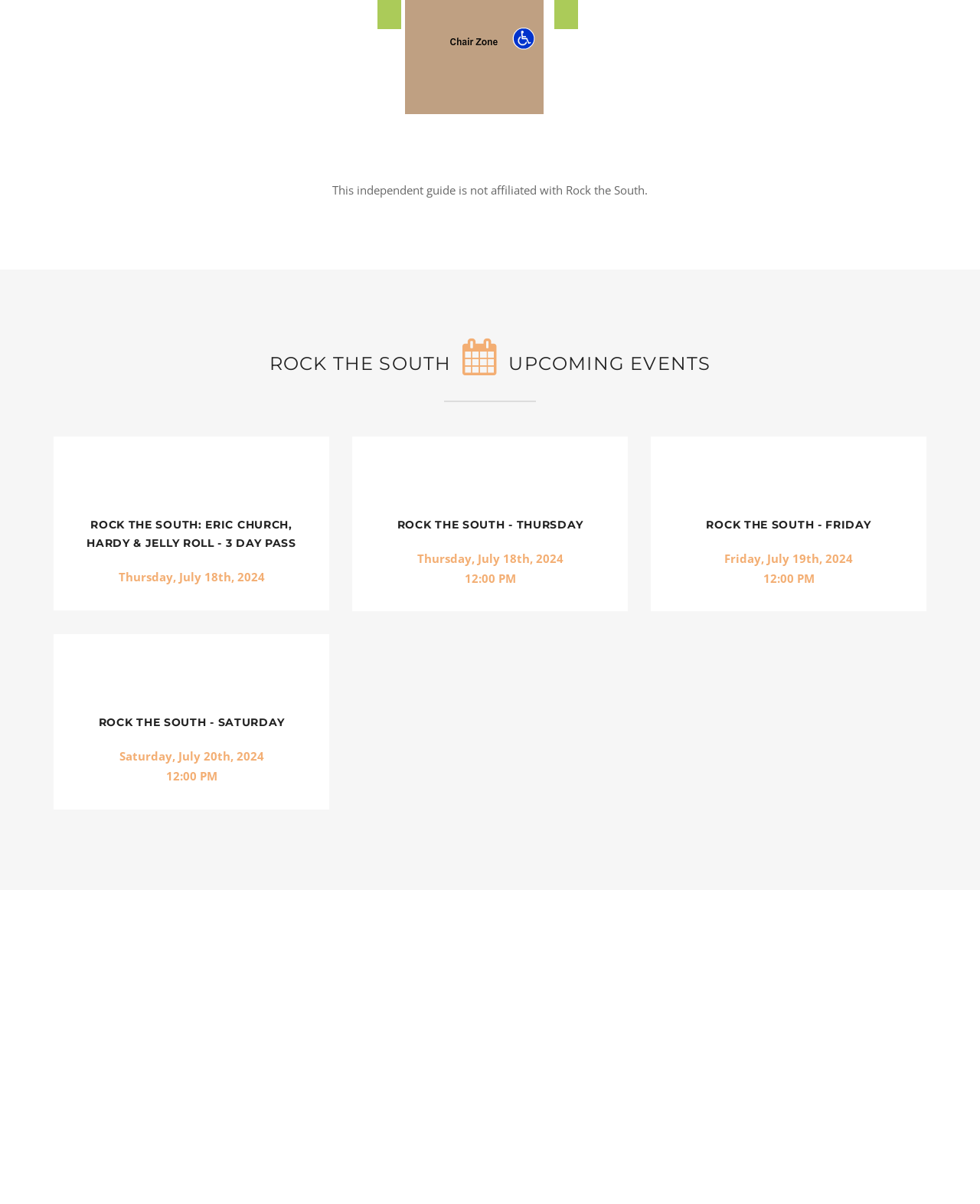Given the description: "+", determine the bounding box coordinates of the UI element. The coordinates should be formatted as four float numbers between 0 and 1, [left, top, right, bottom].

[0.009, 0.747, 0.033, 0.766]